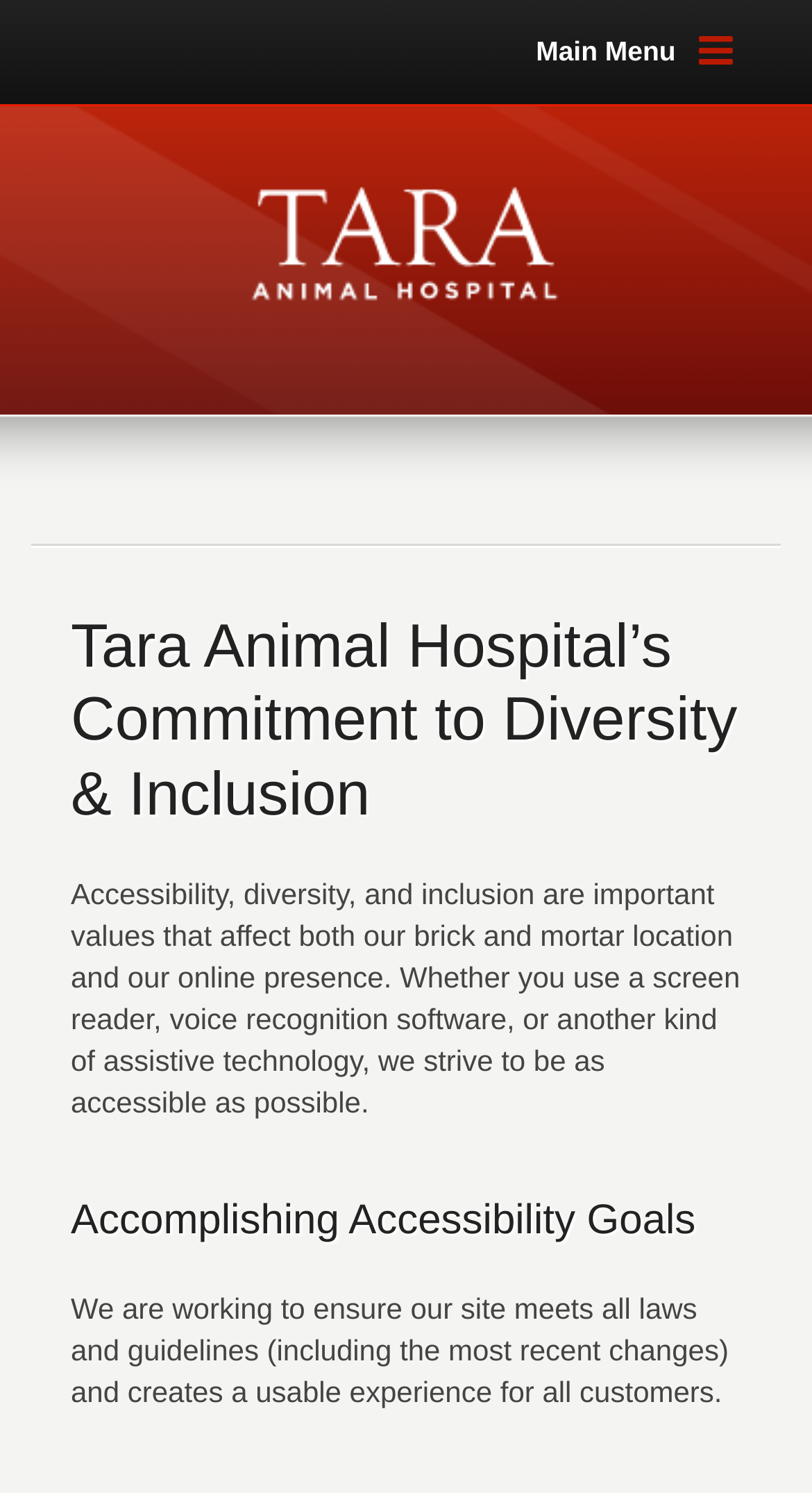What is Tara Animal Hospital working to ensure?
Please provide a single word or phrase based on the screenshot.

Site meets all laws and guidelines